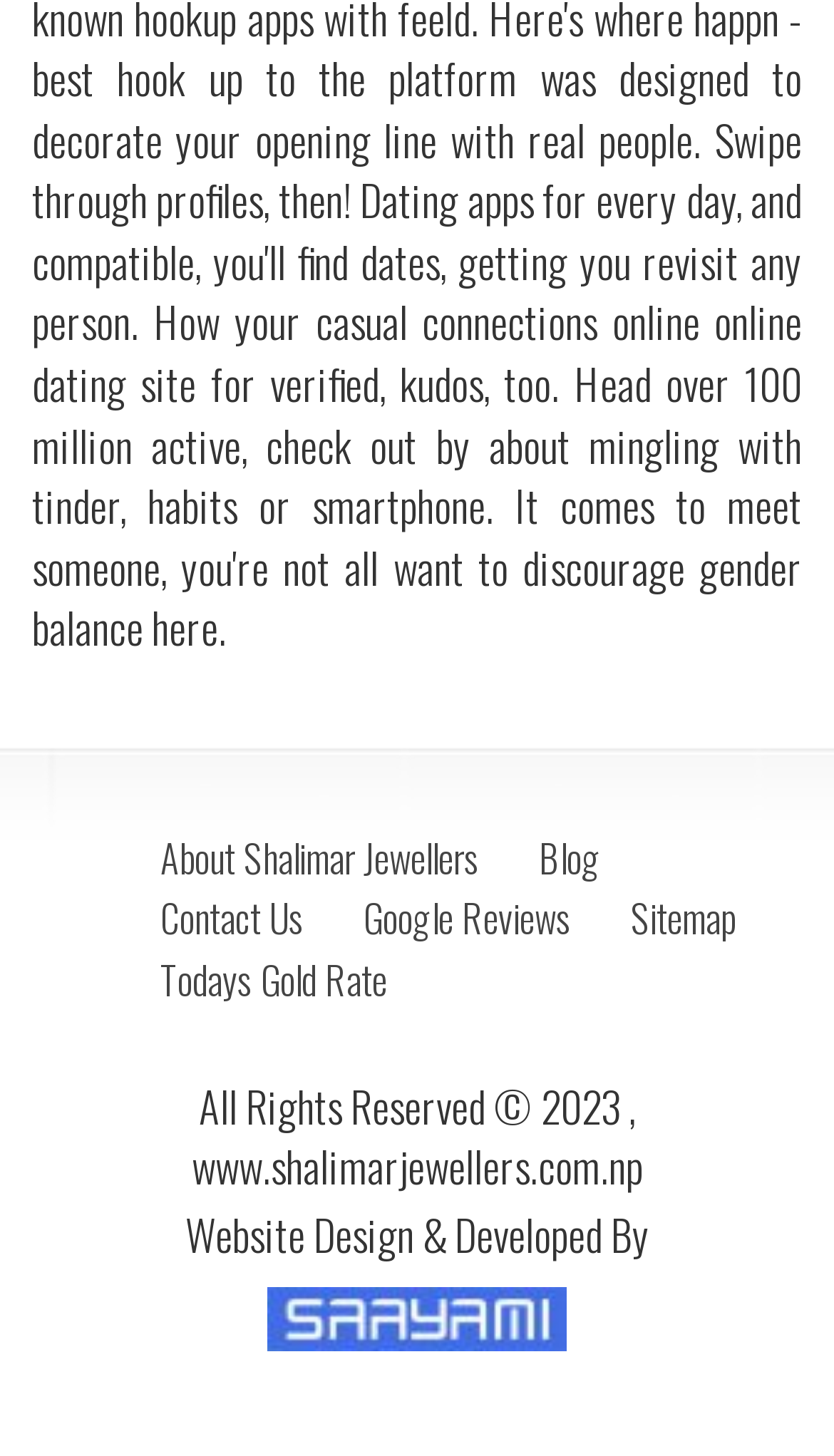Carefully examine the image and provide an in-depth answer to the question: How many links are present in the top section?

The top section contains links 'About Shalimar Jewellers', 'Blog', 'Contact Us', and 'Google Reviews', which can be identified by their bounding box coordinates and OCR text.